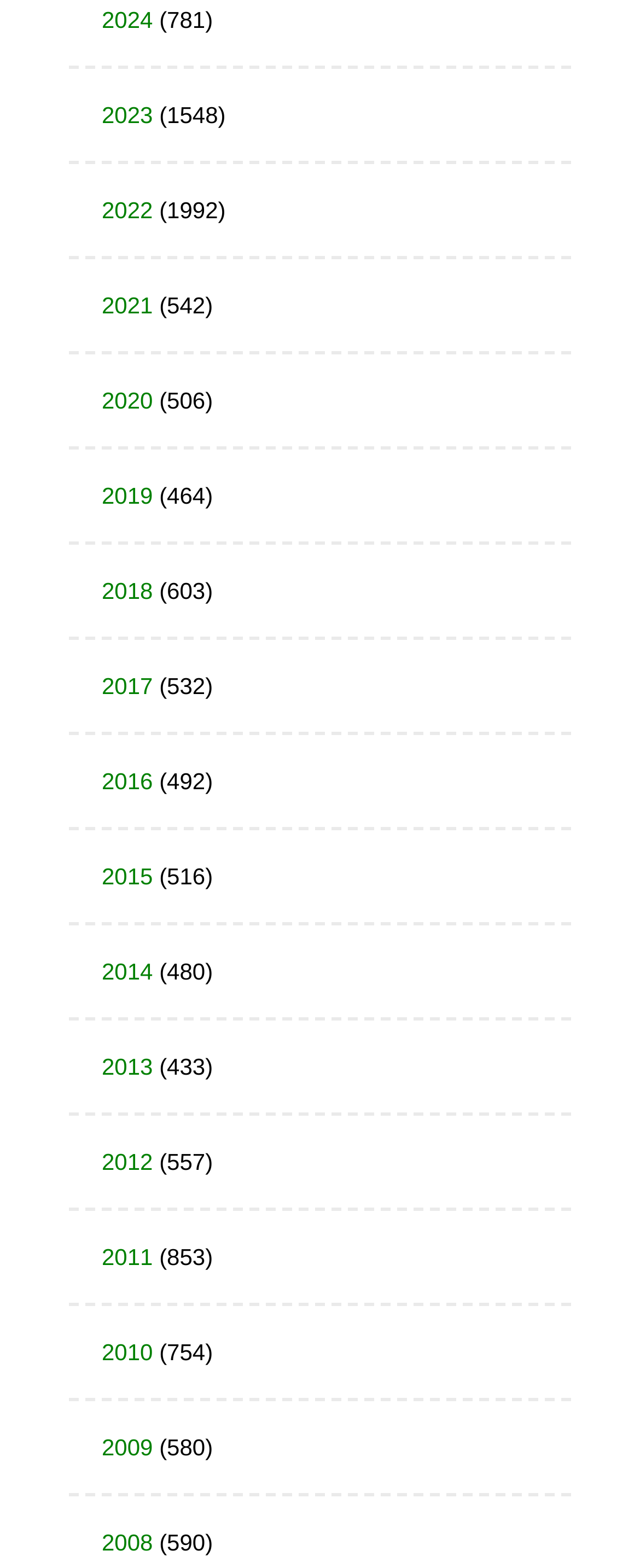Use a single word or phrase to respond to the question:
What is the year with the lowest number of items?

2013